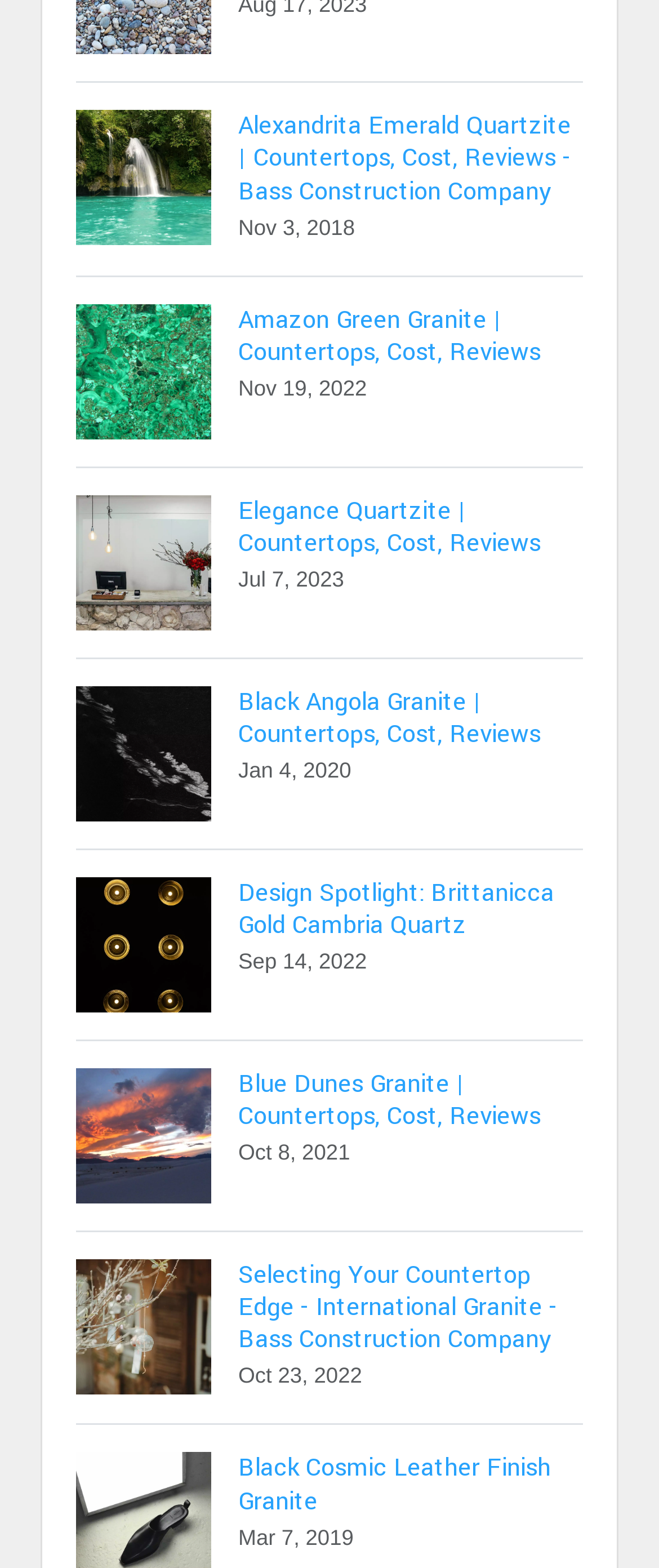Look at the image and write a detailed answer to the question: 
What is the first countertop material listed?

The first link on the webpage has a heading 'Alexandrita Emerald Quartzite | Countertops, Cost, Reviews - Bass Construction Company', which indicates that the first countertop material listed is Alexandrita Emerald Quartzite.